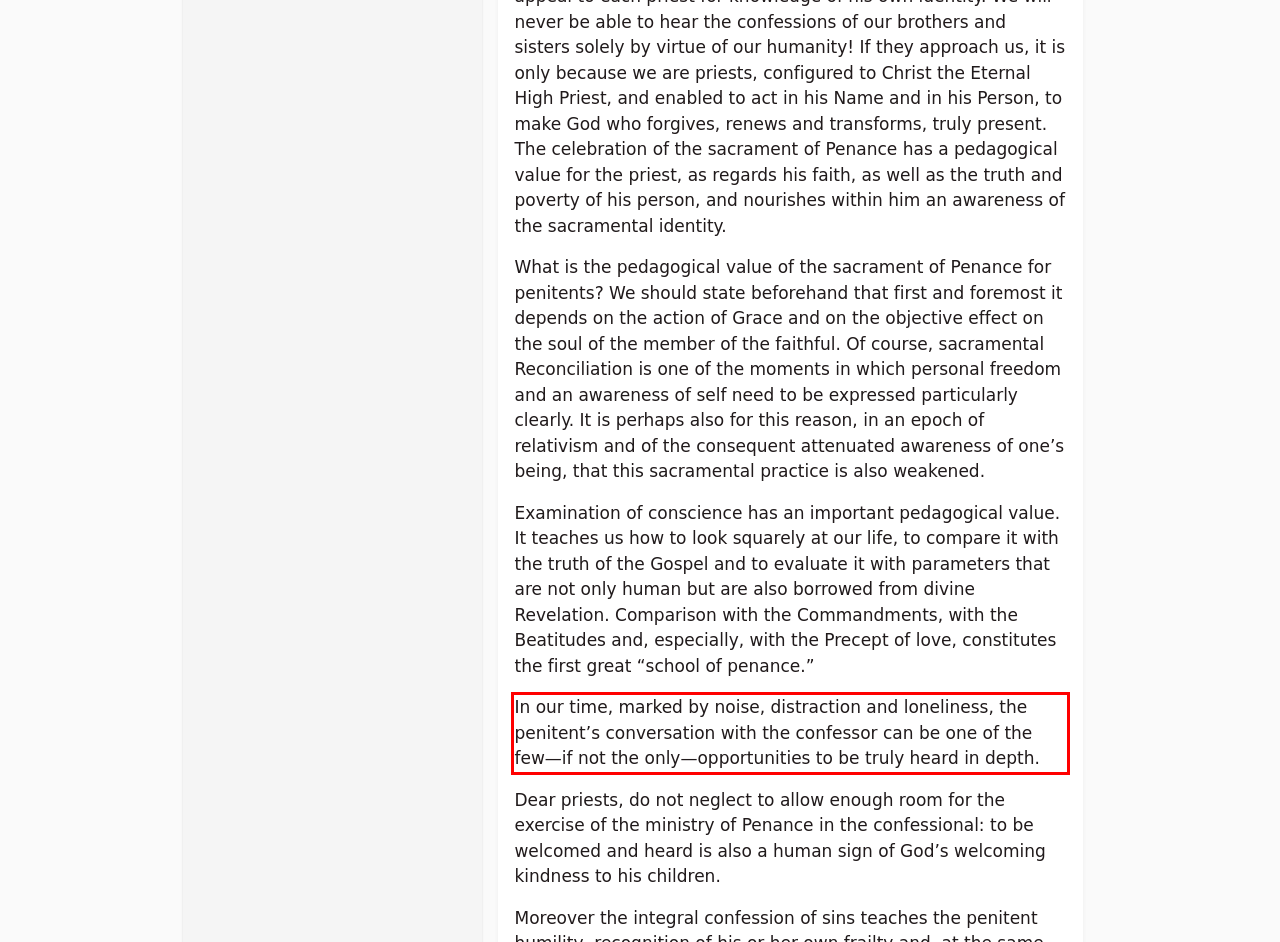You have a webpage screenshot with a red rectangle surrounding a UI element. Extract the text content from within this red bounding box.

In our time, marked by noise, distraction and loneliness, the penitent’s conversation with the confessor can be one of the few﻿—﻿if not the only﻿—﻿opportunities to be truly heard in depth.